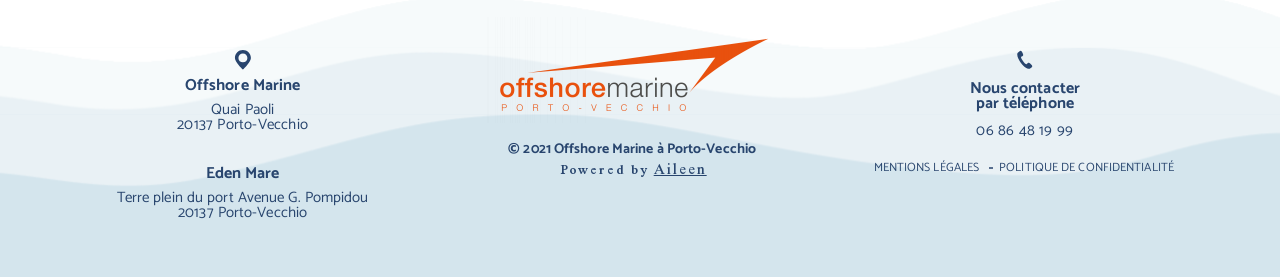What is the name of the company?
Please provide a comprehensive and detailed answer to the question.

I found the name of the company by looking at the heading element with OCR text 'Offshore Marine' which is at the top of the webpage.